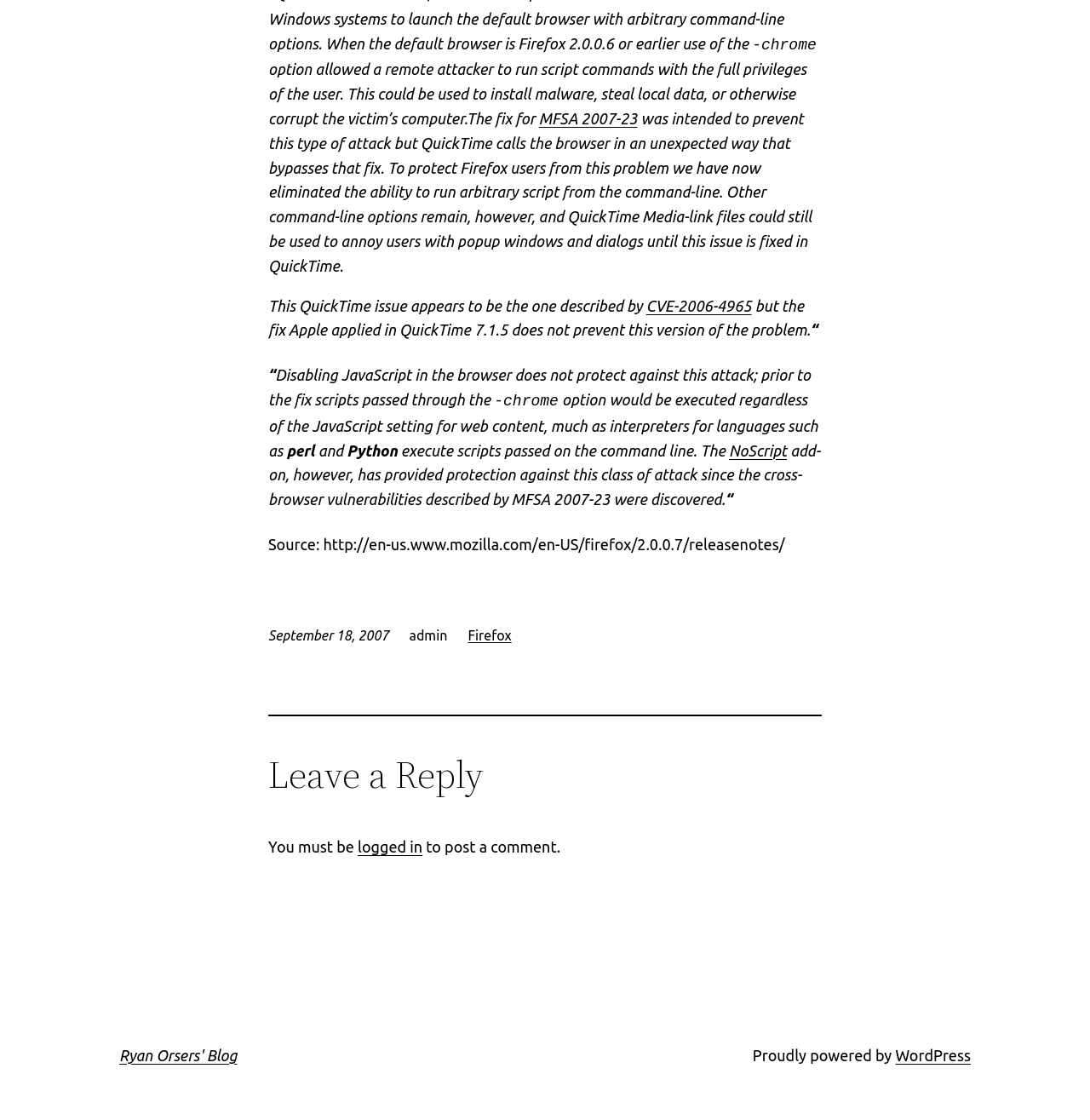Locate the bounding box coordinates of the UI element described by: "MFSA 2007-23". The bounding box coordinates should consist of four float numbers between 0 and 1, i.e., [left, top, right, bottom].

[0.494, 0.097, 0.585, 0.112]